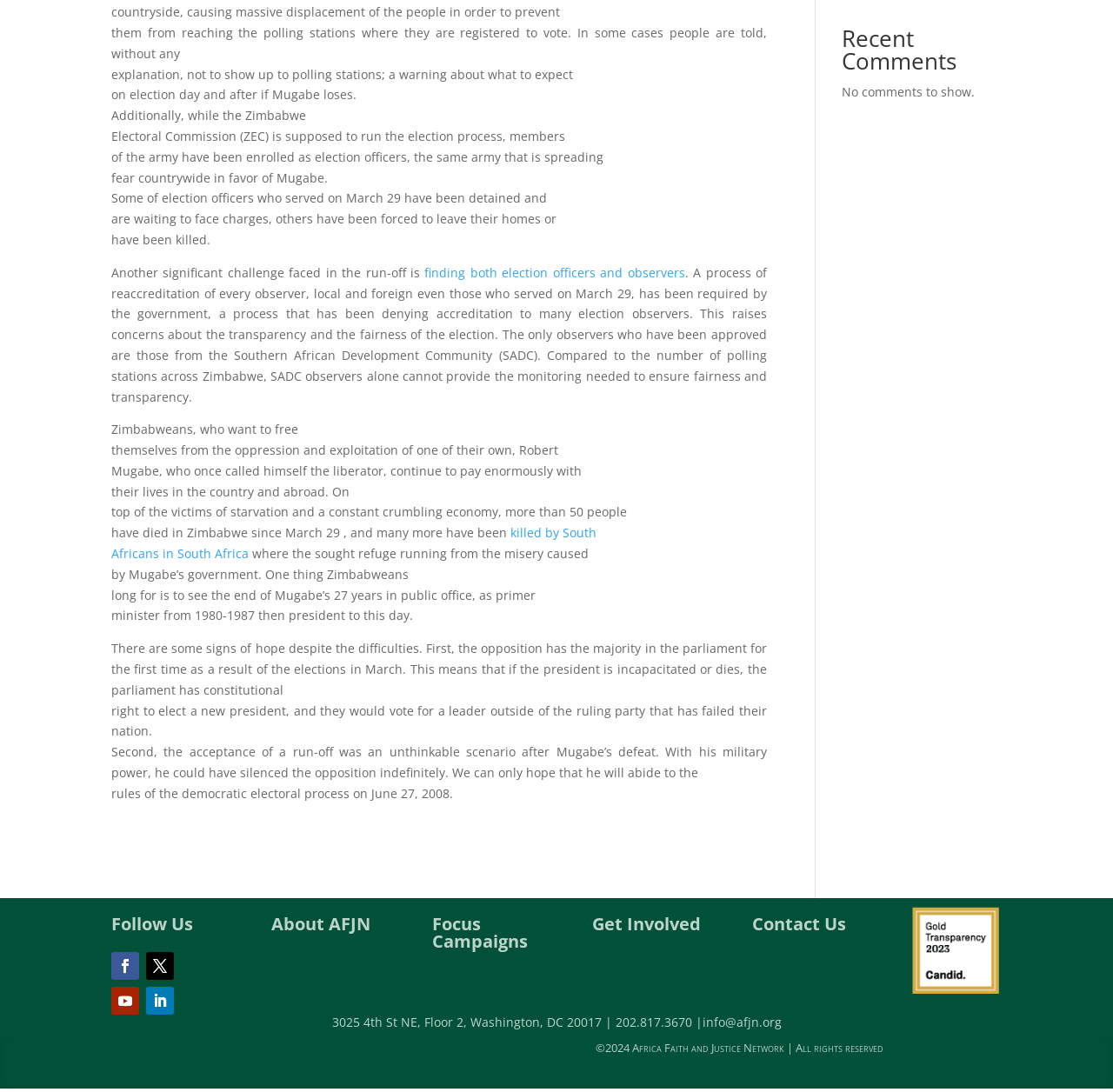For the given element description 202.817.3670 |, determine the bounding box coordinates of the UI element. The coordinates should follow the format (top-left x, top-left y, bottom-right x, bottom-right y) and be within the range of 0 to 1.

[0.553, 0.928, 0.631, 0.943]